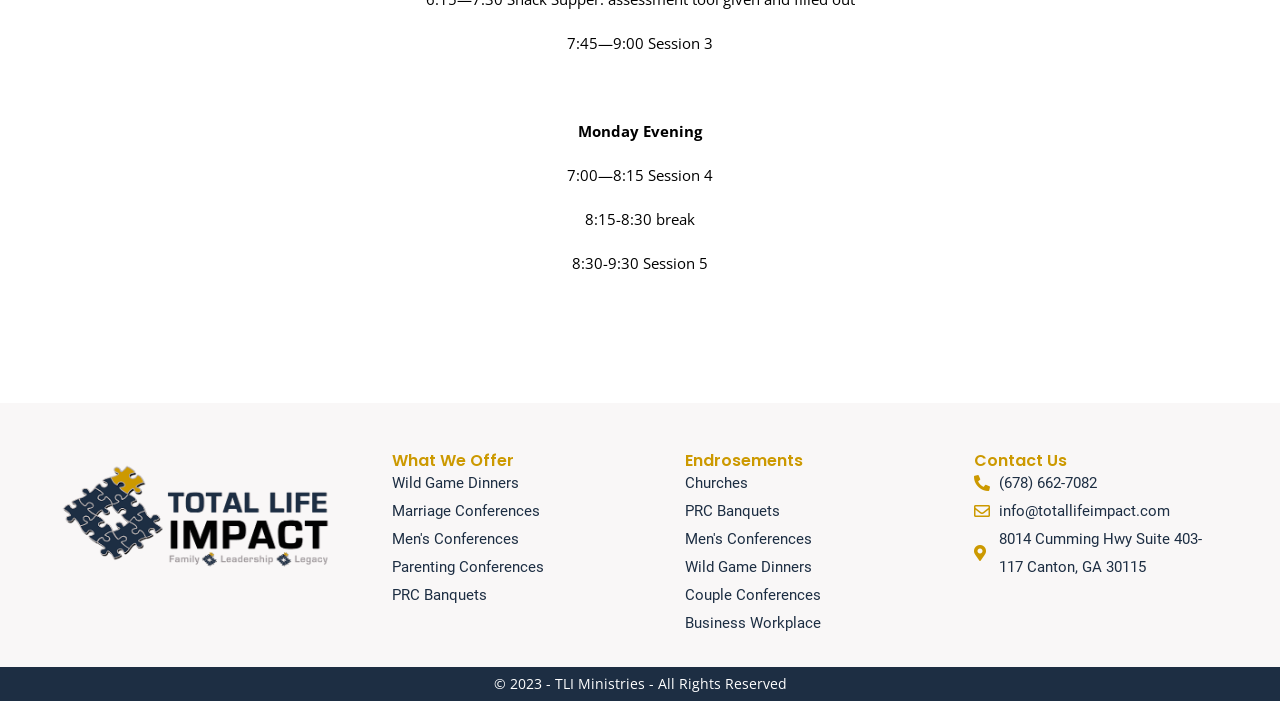Please provide the bounding box coordinates for the element that needs to be clicked to perform the instruction: "Visit Men's Conferences". The coordinates must consist of four float numbers between 0 and 1, formatted as [left, top, right, bottom].

[0.306, 0.749, 0.405, 0.789]